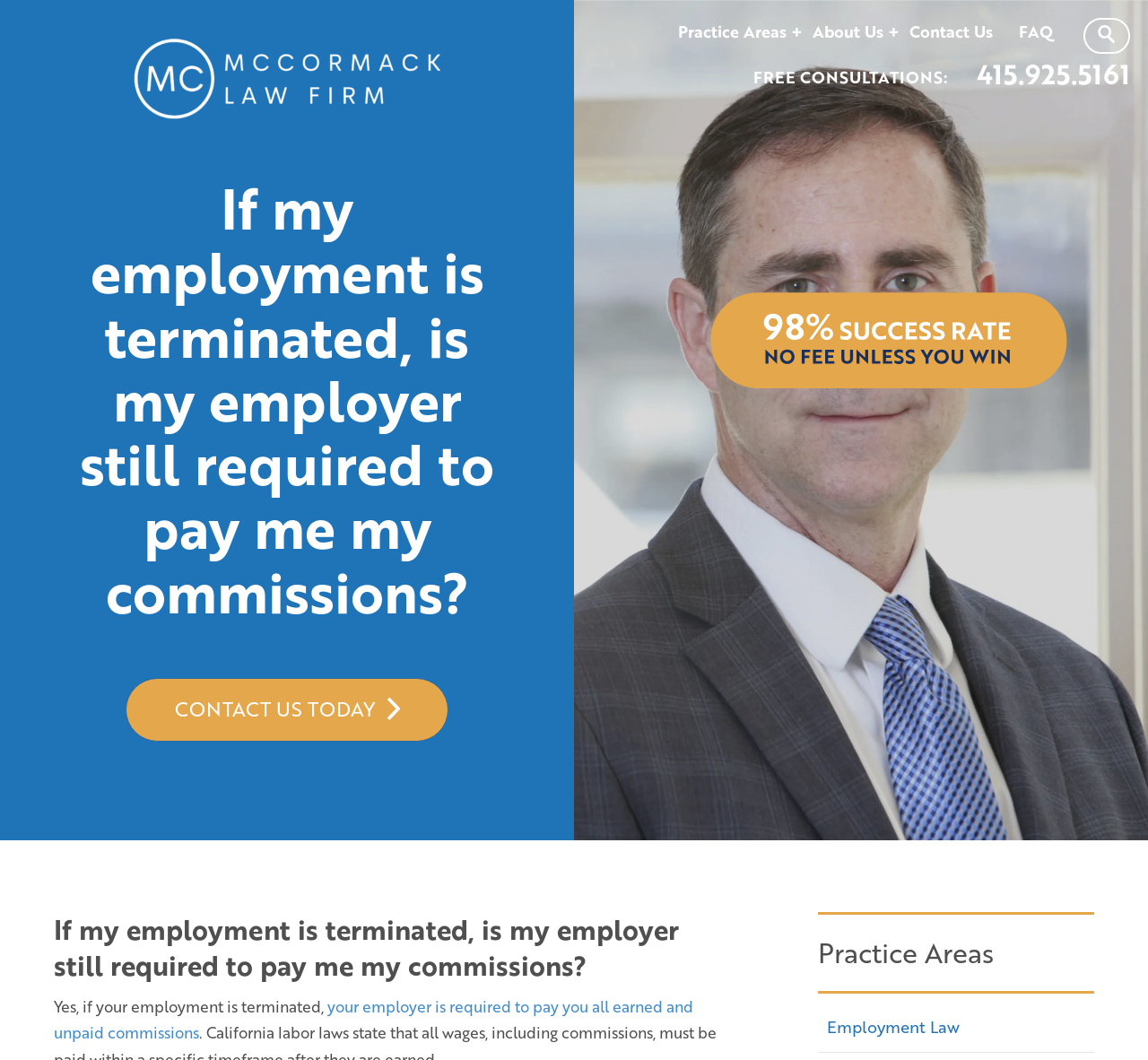For the element described, predict the bounding box coordinates as (top-left x, top-left y, bottom-right x, bottom-right y). All values should be between 0 and 1. Element description: Mini Skip Hire in Brundish

None